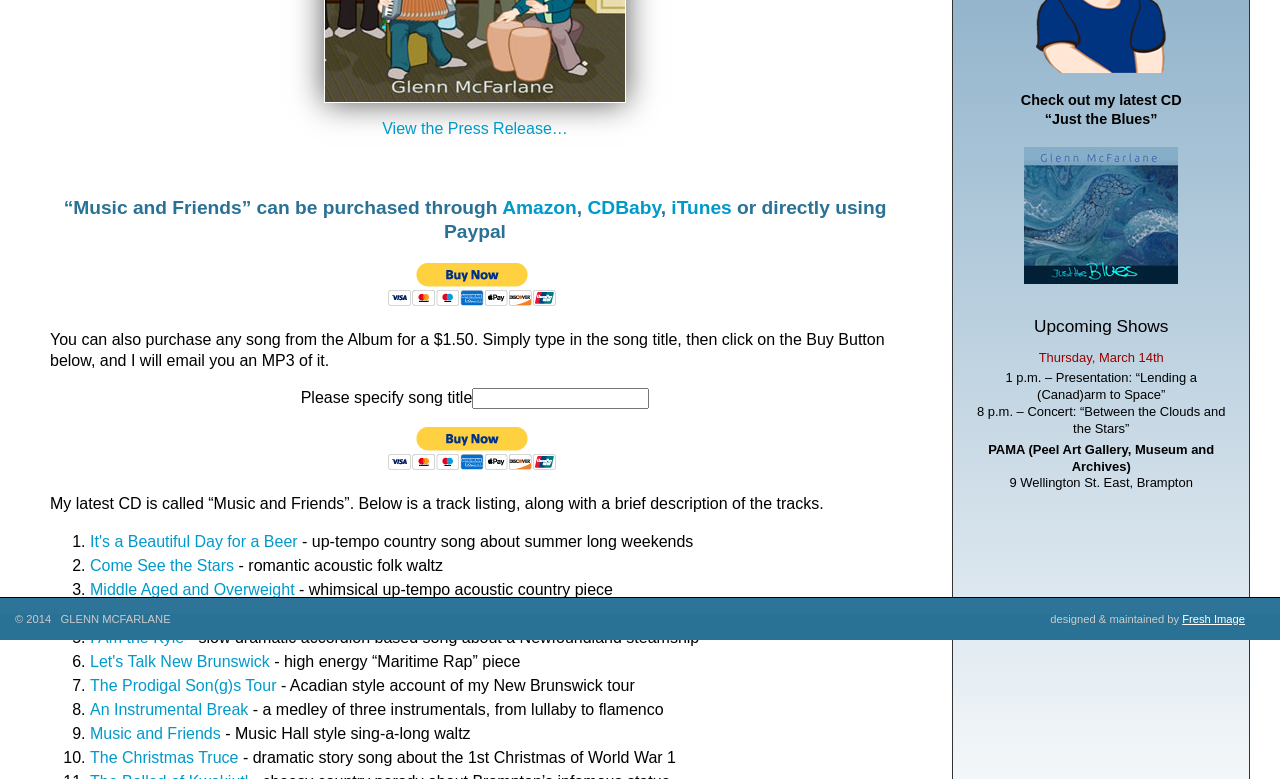Provide the bounding box coordinates for the UI element described in this sentence: "Offense Scores, Defense Wins Games". The coordinates should be four float values between 0 and 1, i.e., [left, top, right, bottom].

[0.07, 0.777, 0.288, 0.799]